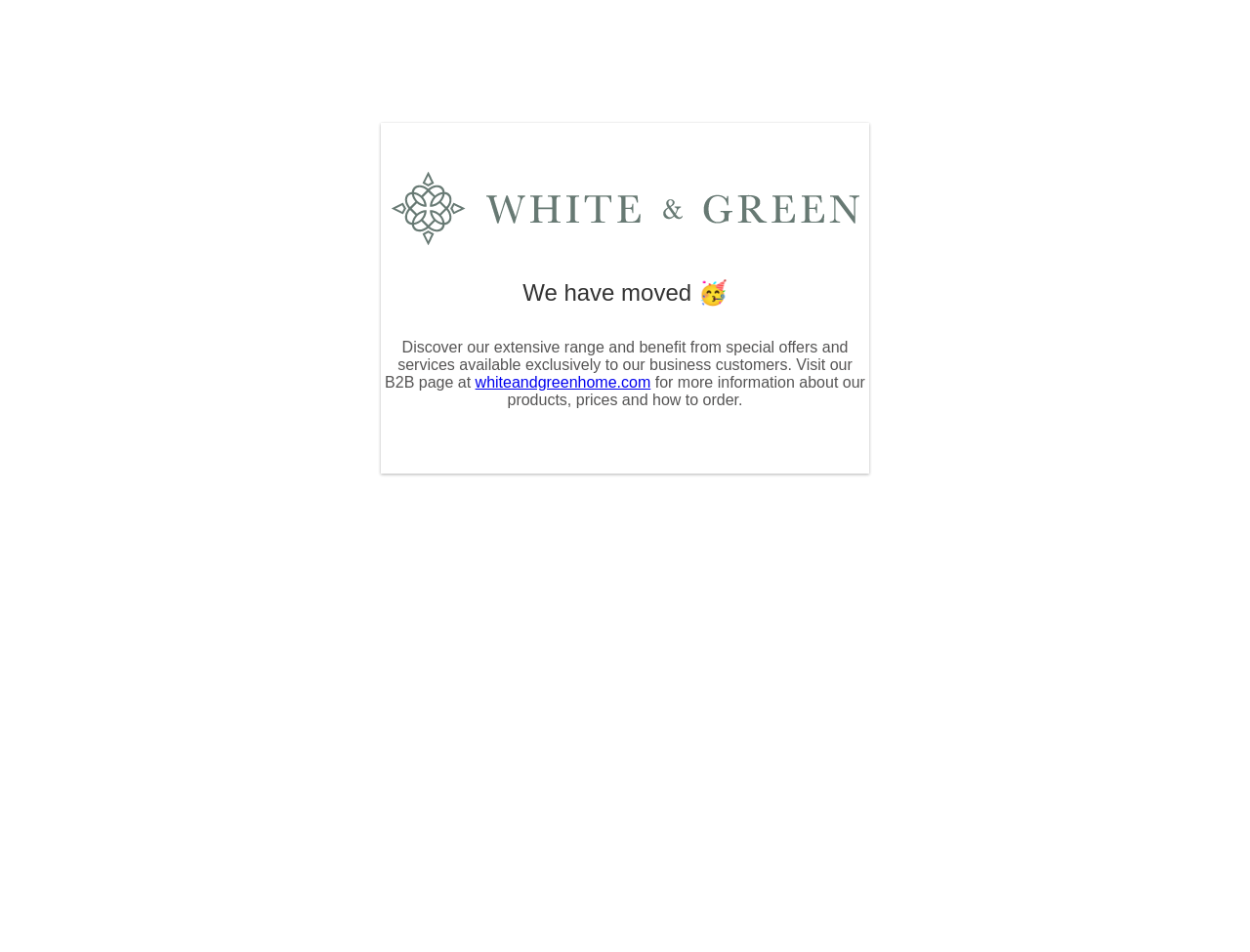Please find the bounding box for the following UI element description. Provide the coordinates in (top-left x, top-left y, bottom-right x, bottom-right y) format, with values between 0 and 1: whiteandgreenhome.com

[0.38, 0.393, 0.521, 0.41]